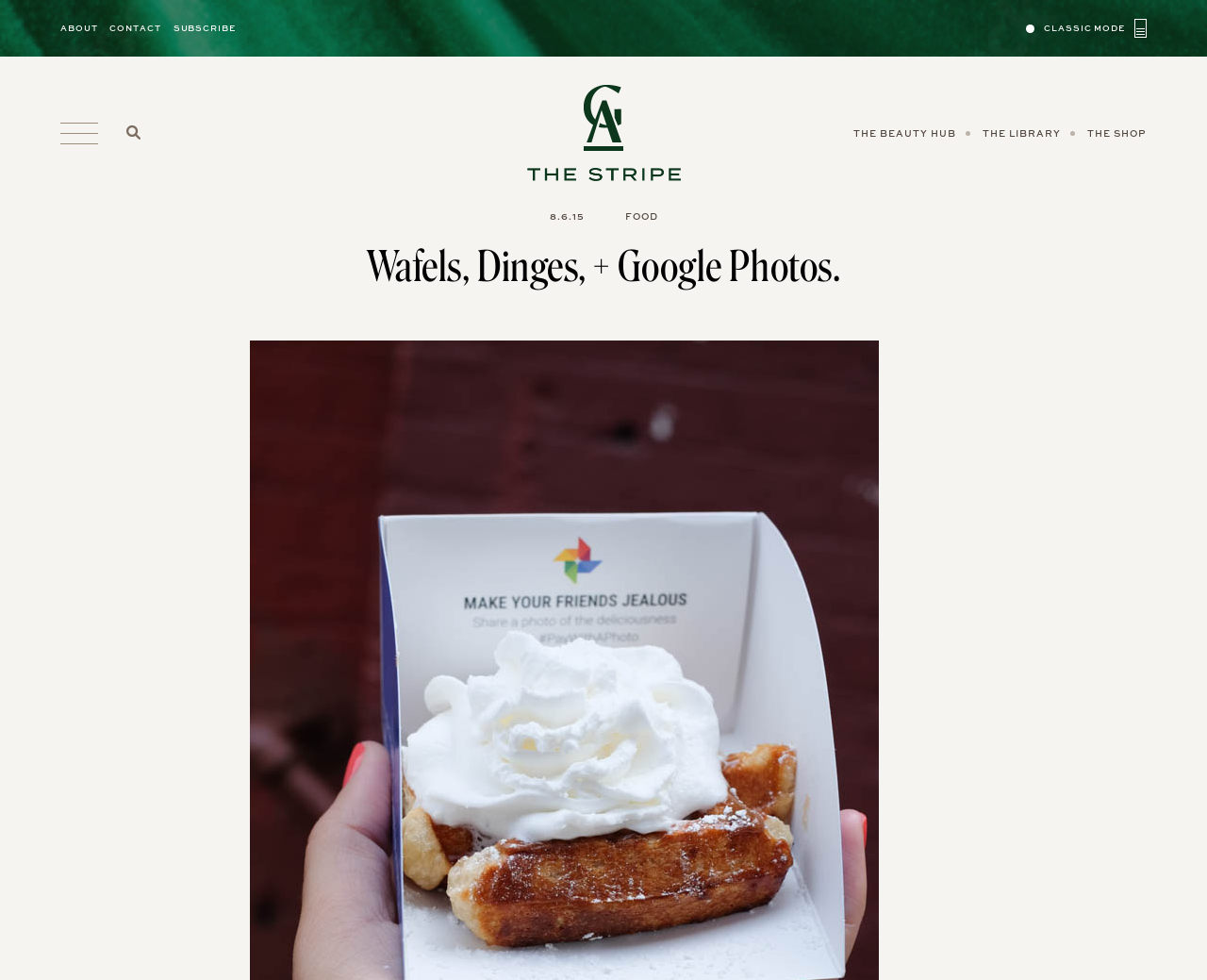Describe every aspect of the webpage in a detailed manner.

This webpage appears to be a blog or personal website, with a focus on food and lifestyle. At the top left, there are four links: "ABOUT", "CONTACT", and "SUBSCRIBE", followed by a blank link. To the right of these links, there is a search bar with a text box and a search arrow button. Above the search bar, there is a link to "CLASSIC MODE".

Below the search bar, there is a large header that reads "Wafels, Dinges, + Google Photos." with a date "8.6.15" and a link to "FOOD" on the right side. The header is centered on the page.

On the top right, there are three more links: "THE BEAUTY HUB", "THE LIBRARY", and "THE SHOP". There is also a link to "The Stripe" near the center of the page.

The webpage has a prominent search function, suggesting that the website has a large amount of content that users can search through. The presence of links to "FOOD" and "THE BEAUTY HUB" implies that the website covers a range of topics related to lifestyle and interests.